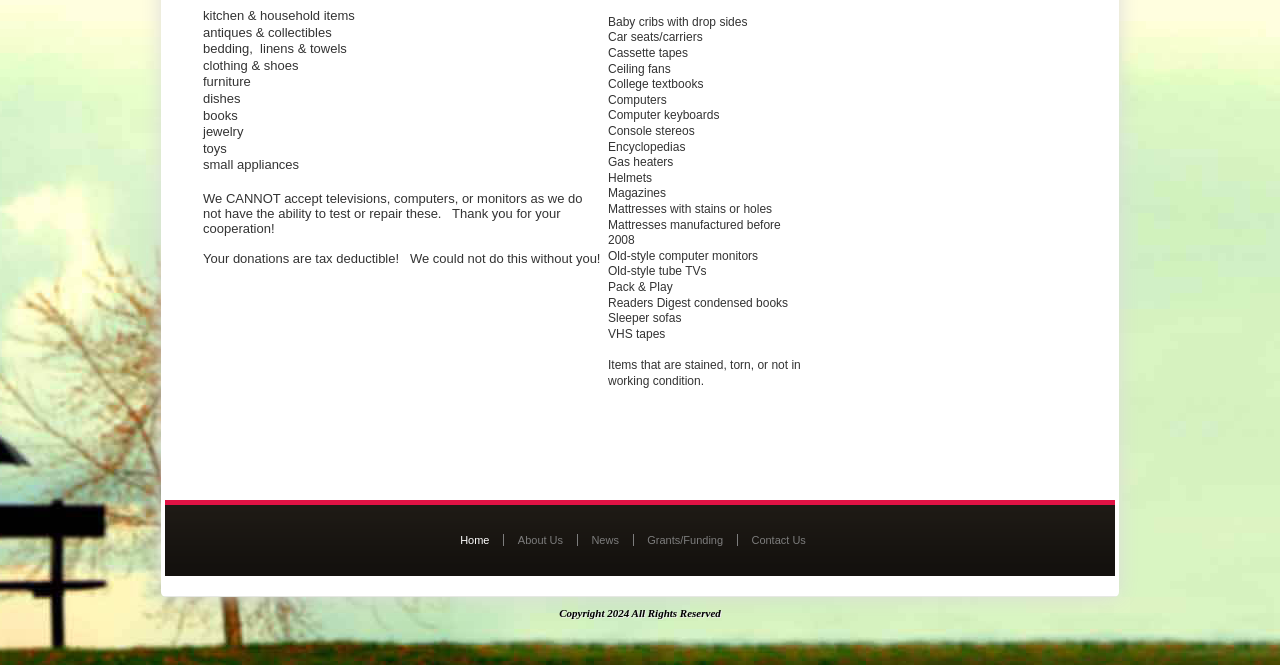What is the benefit of donating?
Carefully analyze the image and provide a detailed answer to the question.

As stated in the StaticText element with the text 'Your donations are tax deductible! We could not do this without you!', donating to this organization provides a tax benefit to the donor.